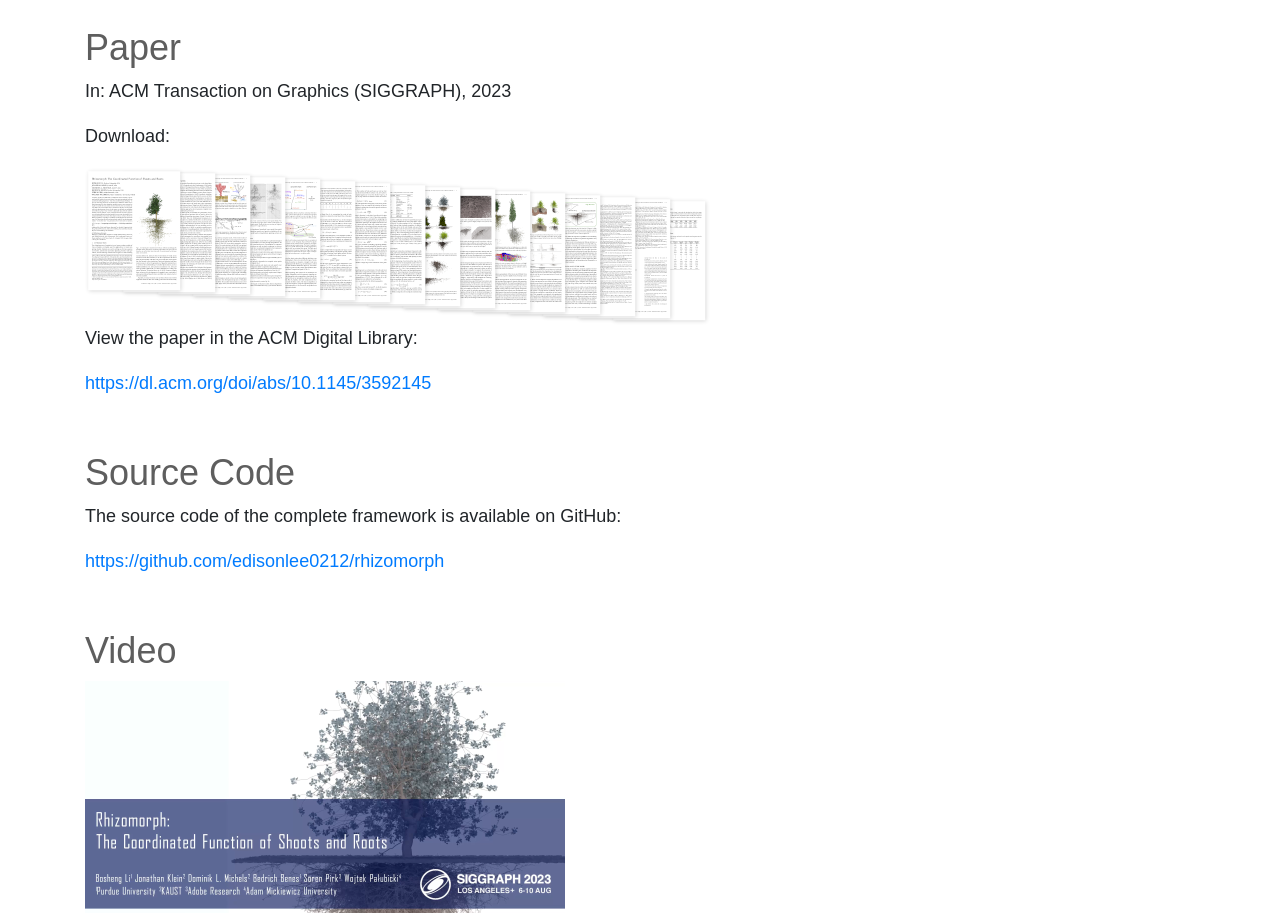Please find the bounding box coordinates in the format (top-left x, top-left y, bottom-right x, bottom-right y) for the given element description. Ensure the coordinates are floating point numbers between 0 and 1. Description: https://github.com/edisonlee0212/rhizomorph

[0.066, 0.603, 0.347, 0.625]